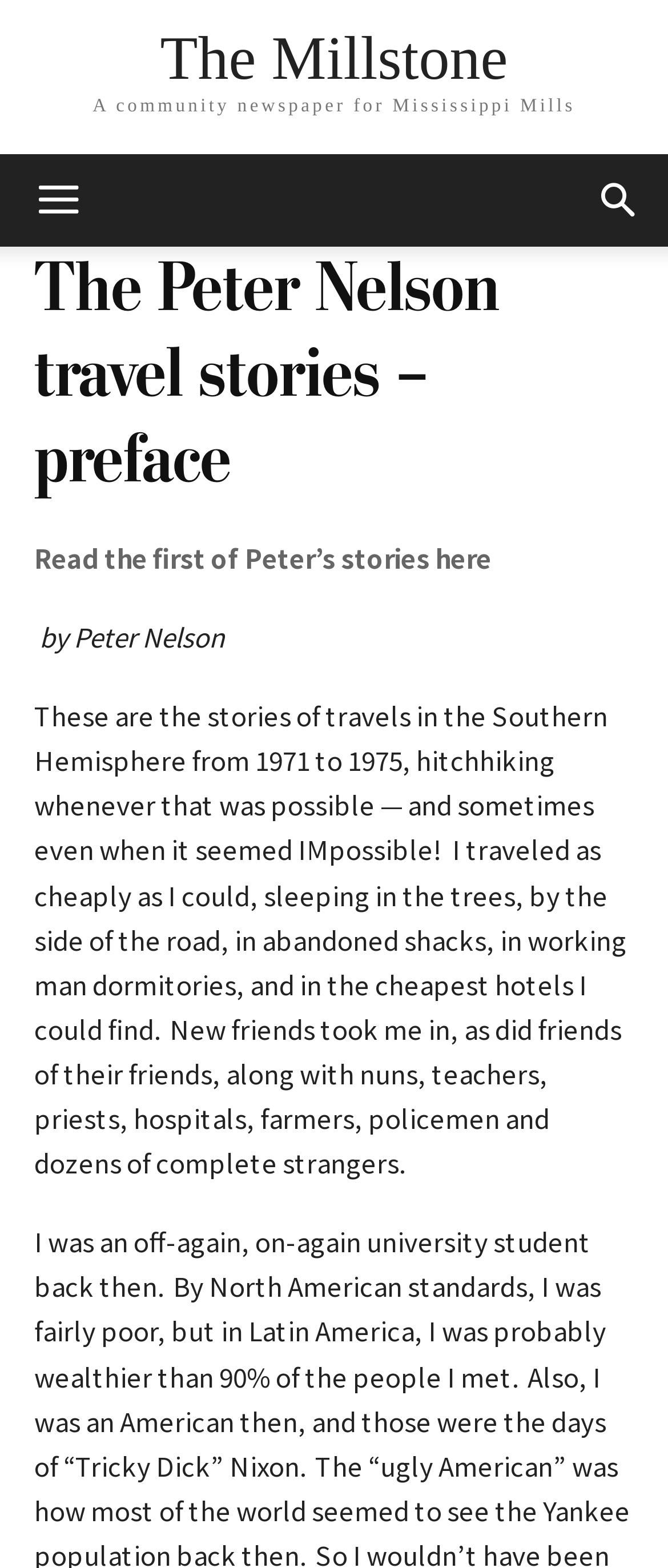What is the mode of transportation used by the author?
Examine the screenshot and reply with a single word or phrase.

Hitchhiking